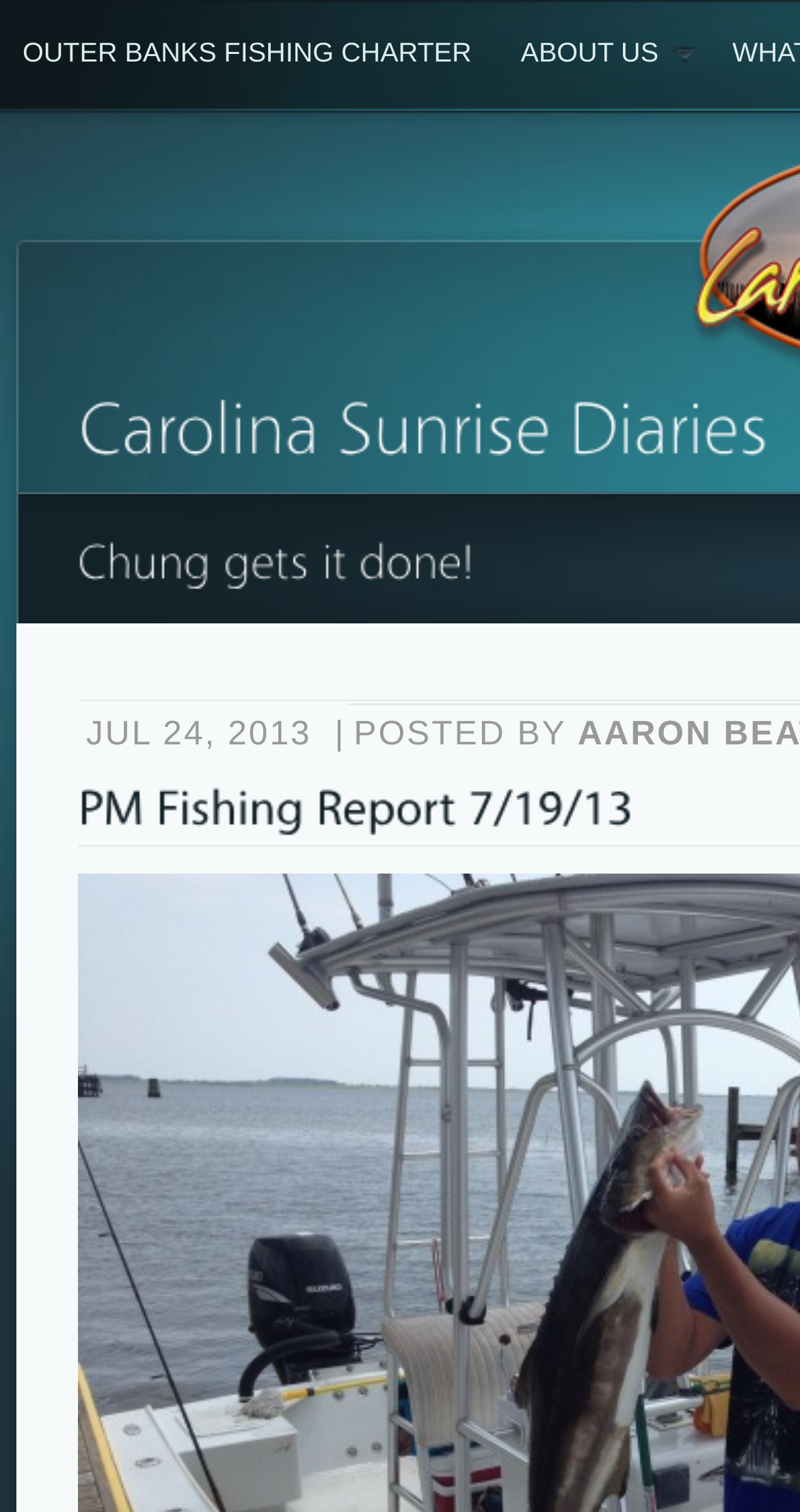Given the element description Outer Banks Fishing Charter, predict the bounding box coordinates for the UI element in the webpage screenshot. The format should be (top-left x, top-left y, bottom-right x, bottom-right y), and the values should be between 0 and 1.

[0.008, 0.0, 0.63, 0.071]